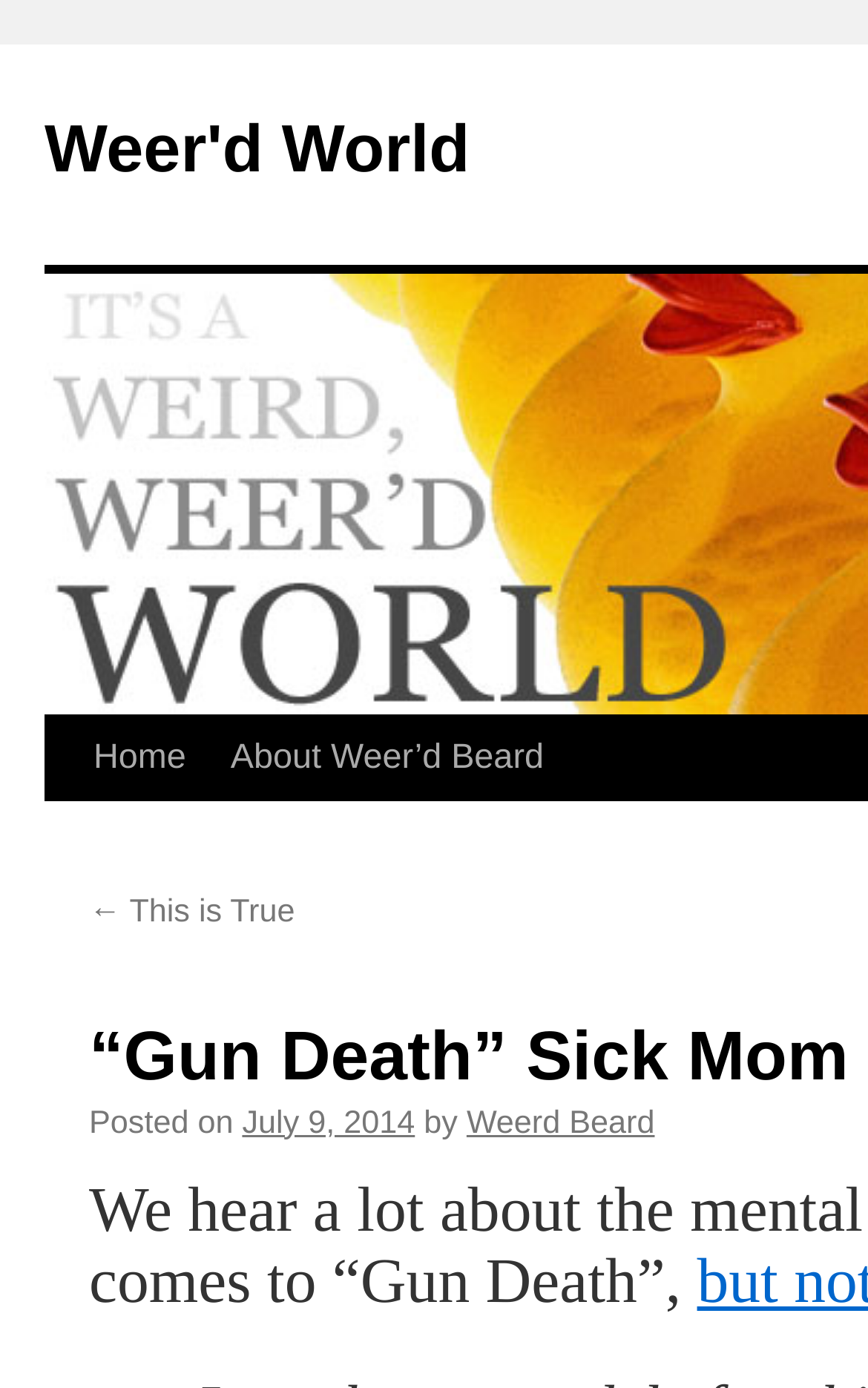What is the purpose of the link 'Skip to content'?
Look at the image and construct a detailed response to the question.

I determined that the purpose of the link 'Skip to content' is for accessibility because it is a common feature on websites to allow users to bypass the navigation menu and go directly to the main content of the page, making it easier for users with disabilities to access the content.